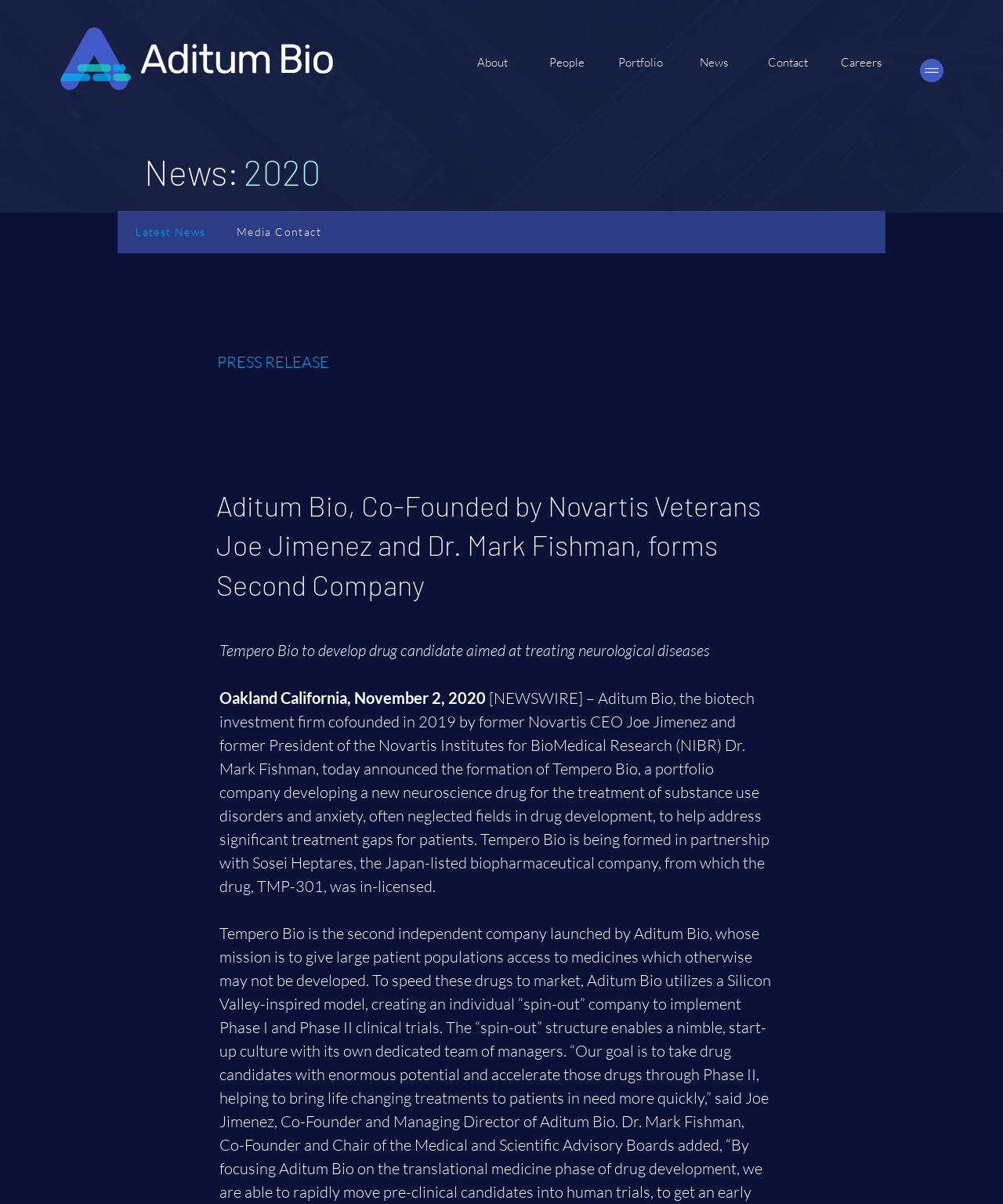Reply to the question with a single word or phrase:
How many links are there in the navigation menu?

7